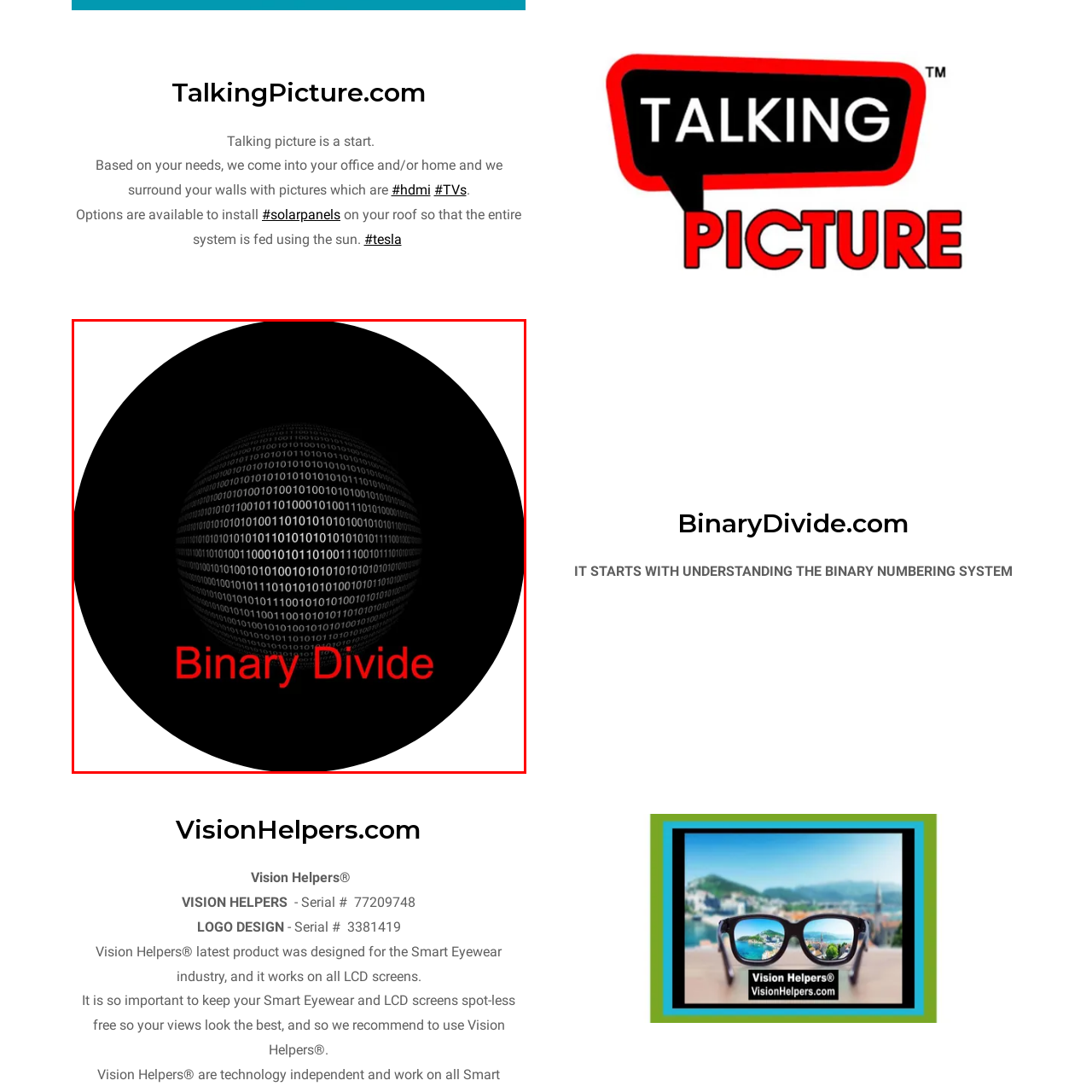Please examine the image highlighted by the red boundary and provide a comprehensive response to the following question based on the visual content: 
What is the theme of the image?

The combination of elements in the image effectively conveys the theme of understanding and exploring the binary numbering system, which is essential for foundational knowledge in IT and digital computing.